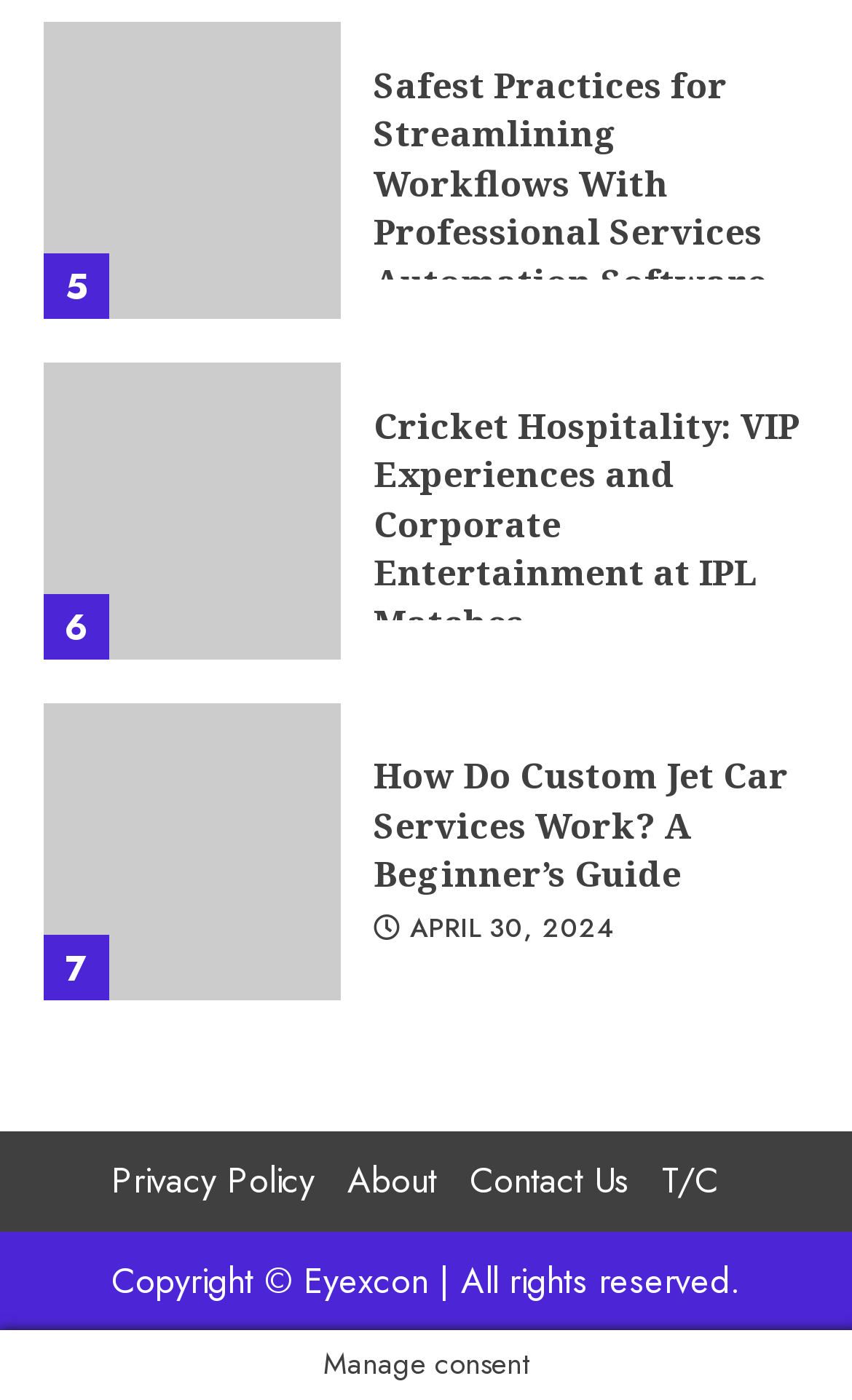What is the copyright information on this webpage?
Look at the image and provide a short answer using one word or a phrase.

Copyright © Eyexcon | All rights reserved.